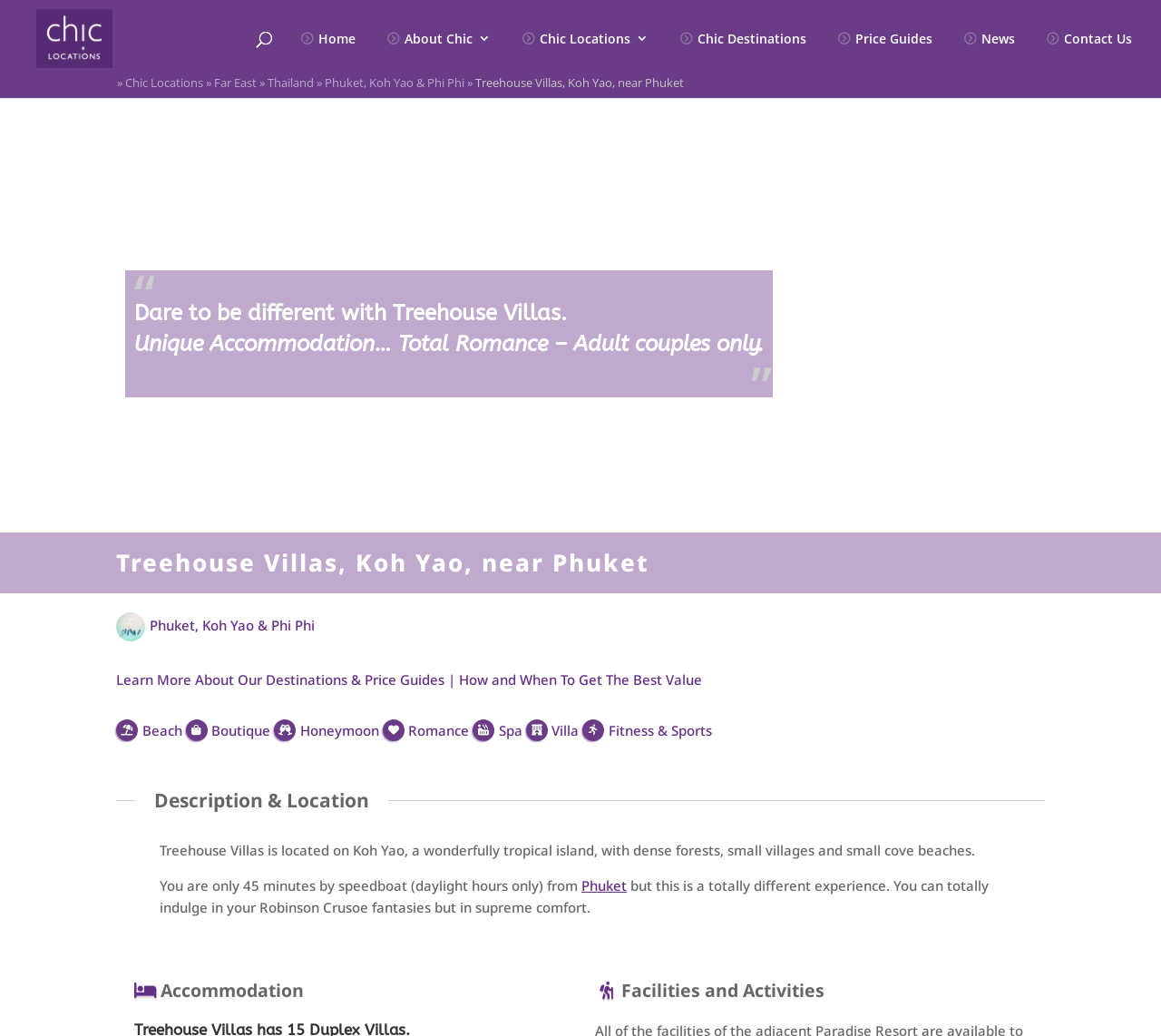Determine the bounding box for the UI element described here: "Chic Destinations".

[0.585, 0.031, 0.695, 0.074]